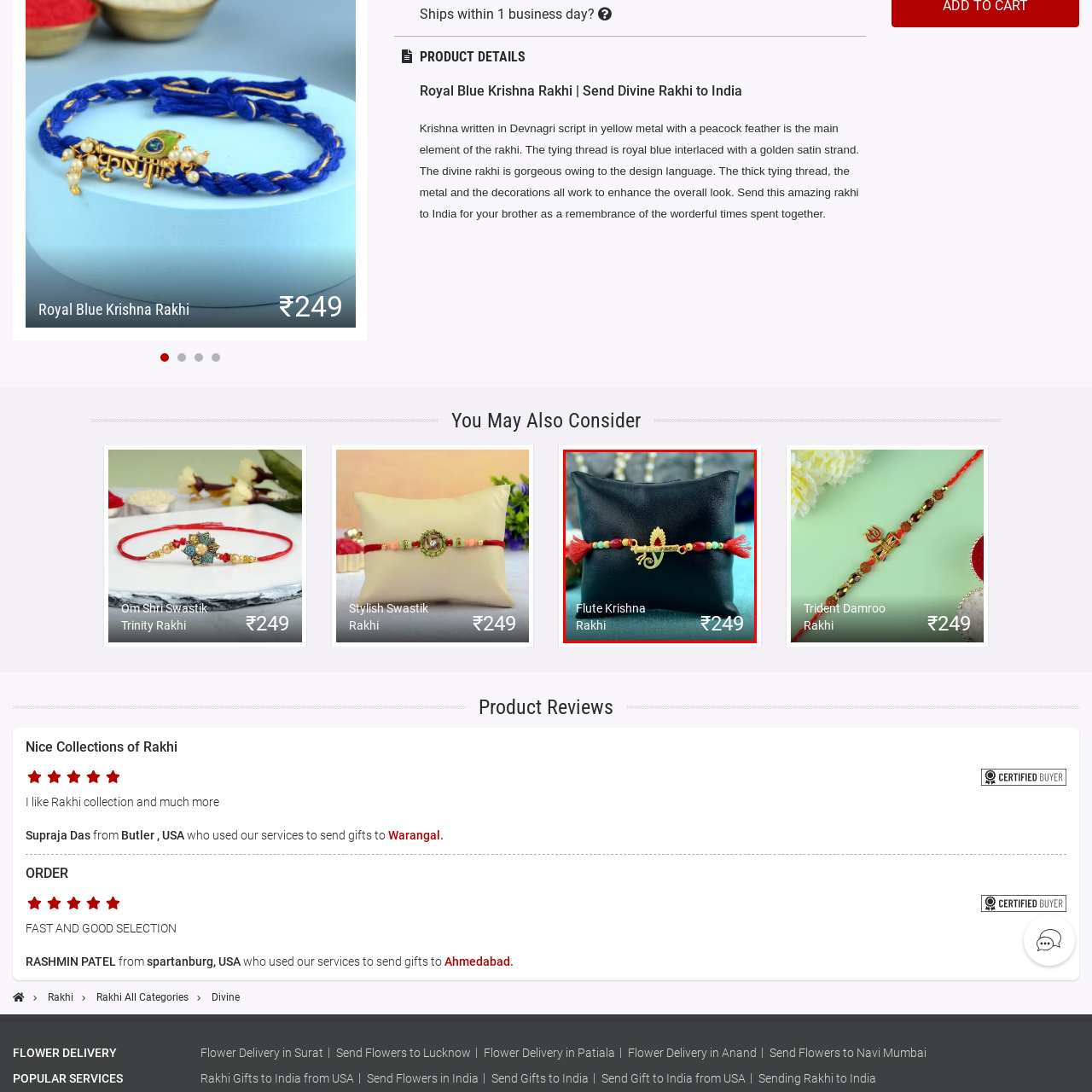Examine the area surrounded by the red box and describe it in detail.

The image showcases the "Flute Krishna Rakhi," beautifully presented on a dark cushion, highlighting its intricate design. The rakhi features a decorative gold flute, symbolizing Lord Krishna, embellished with vibrant red and green beads, complemented by red tassels at either end. Priced at ₹249, this exquisite rakhi captures the essence of tradition and devotion, making it a perfect gift to send to your brother in celebration of Raksha Bandhan.